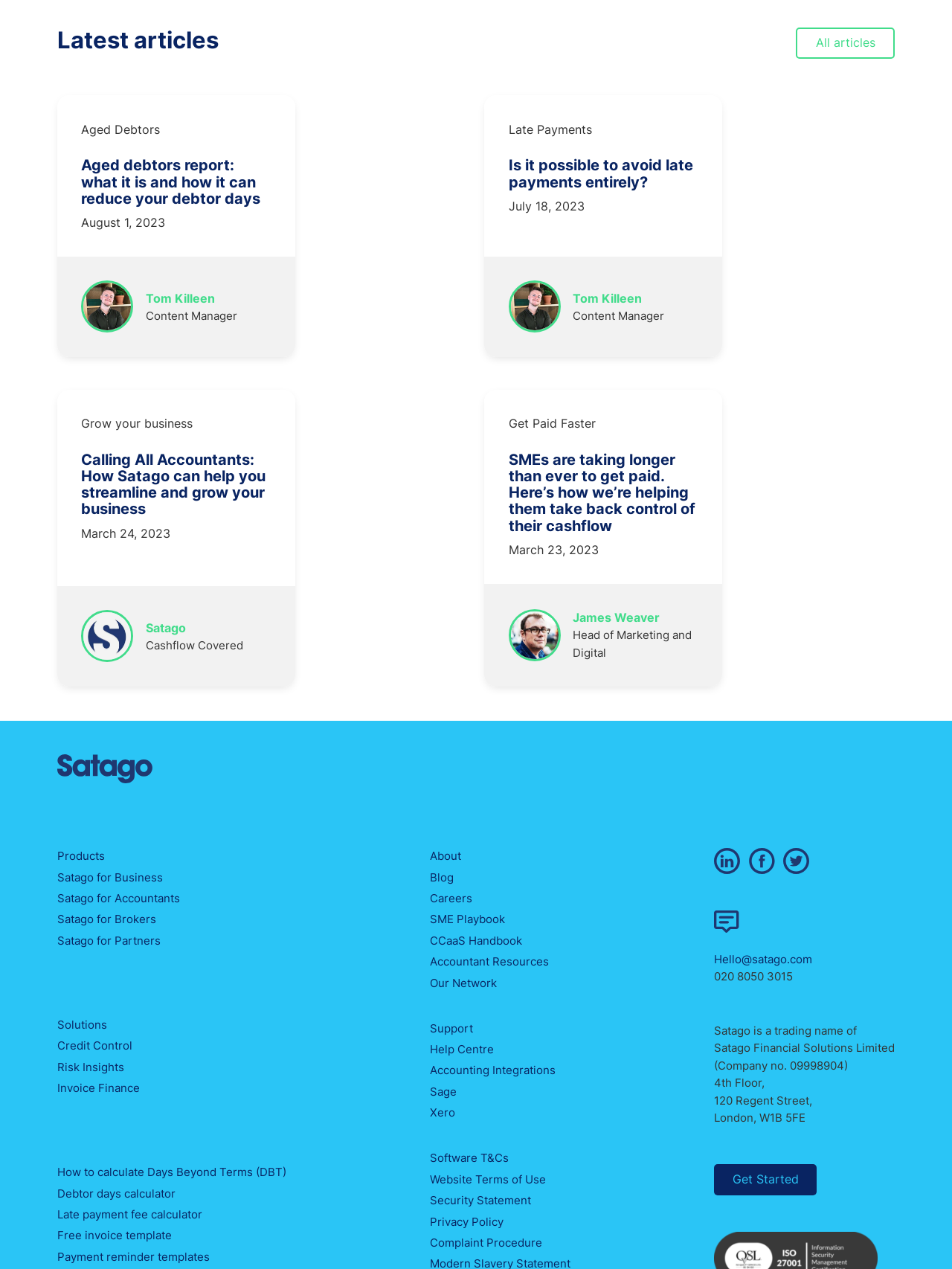Bounding box coordinates are to be given in the format (top-left x, top-left y, bottom-right x, bottom-right y). All values must be floating point numbers between 0 and 1. Provide the bounding box coordinate for the UI element described as: Satago for Business

[0.06, 0.685, 0.171, 0.699]